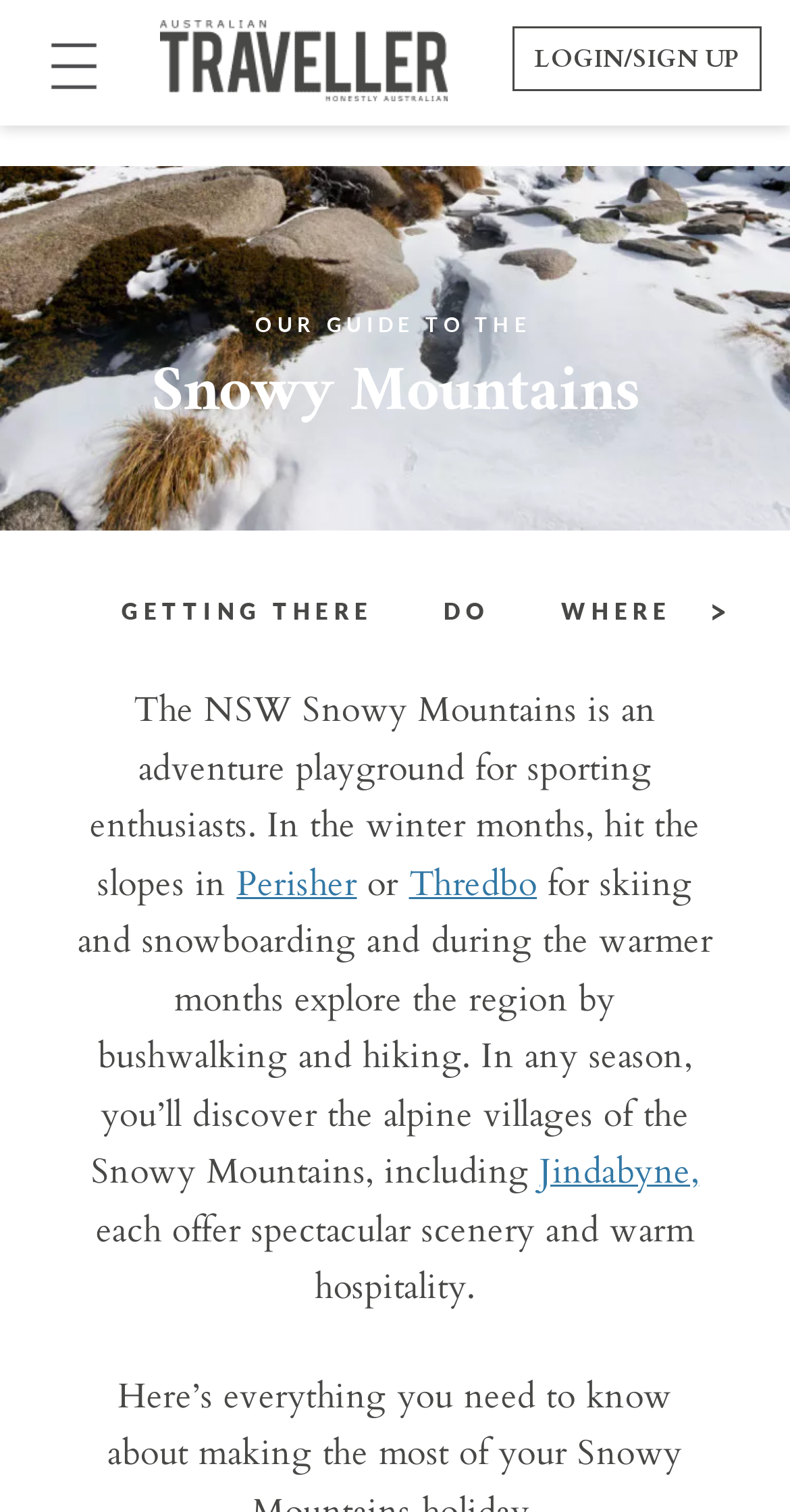Explain the webpage's layout and main content in detail.

The webpage is a travel guide for the Snowy Mountains in New South Wales, Australia. At the top left corner, there is a button to toggle navigation, accompanied by a small image. On the top right corner, there is a "LOGIN/SIGN UP" button. 

Below the top navigation bar, a large image spans the entire width of the page, showcasing the Snowy Mountains. 

Underneath the image, a prominent heading reads "OUR GUIDE TO THE Snowy Mountains". To the right of the heading, there is a small arrow symbol (>).

The main content of the page is divided into sections. The first section has three links: "GETTING THERE", "DO", and another link not explicitly labeled. 

The next section describes the Snowy Mountains as an adventure playground for sporting enthusiasts. In the winter, visitors can hit the slopes in Perisher or Thredbo for skiing and snowboarding. During the warmer months, the region can be explored by bushwalking and hiking. The section also mentions the alpine villages of the Snowy Mountains, including Jindabyne, which offer spectacular scenery and warm hospitality.